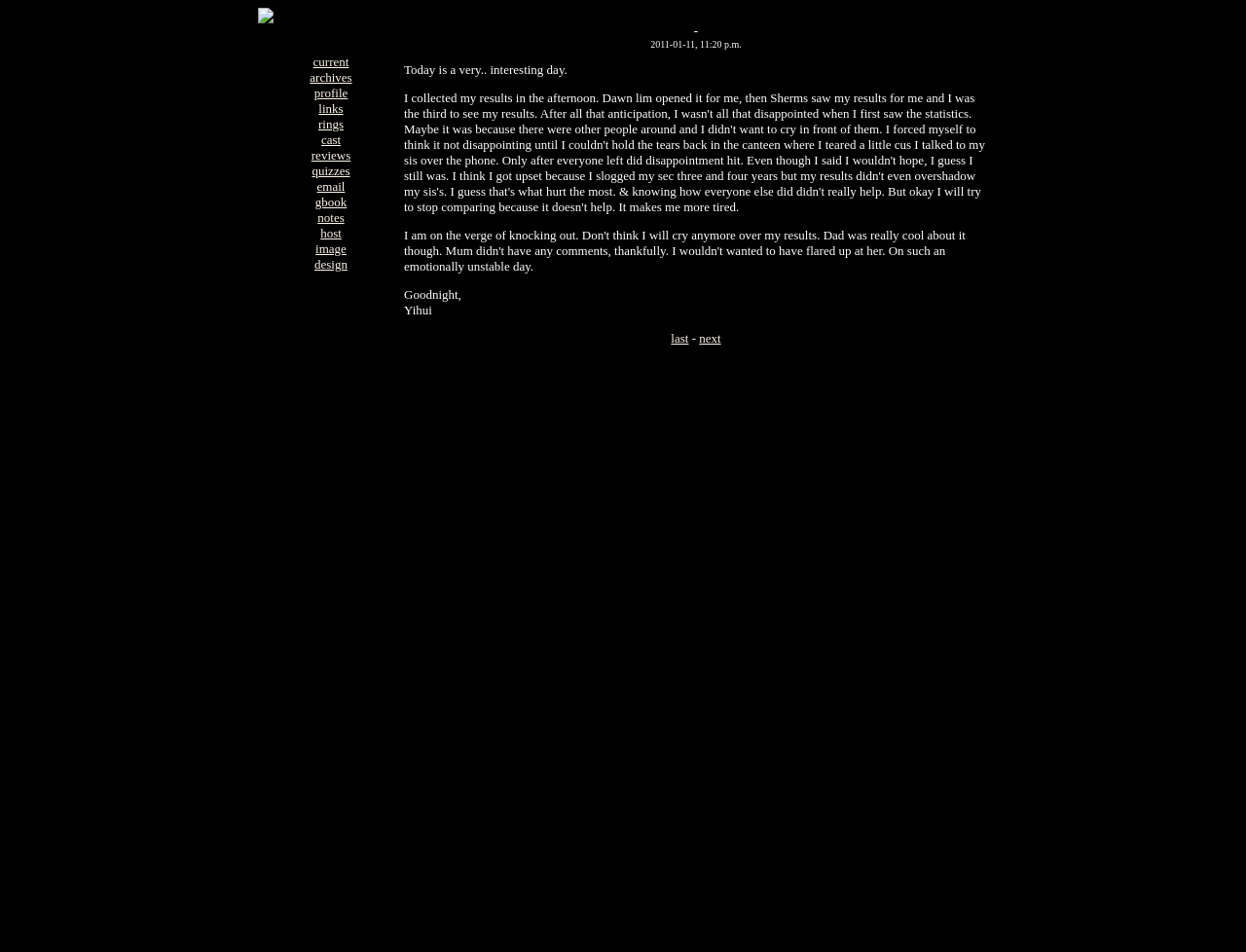Provide an in-depth caption for the webpage.

The webpage is titled "In Another Galaxy" and appears to be a personal blog or journal. At the top, there is a small image, taking up about 1/8 of the screen width. Below the image, there is a row of links, including "current", "archives", "profile", "links", "rings", "cast", "reviews", "quizzes", "email", "gbook", "notes", "host", "image", and "design". These links are arranged horizontally, taking up about half of the screen width.

Below the links, there is a large block of text, which appears to be a personal journal entry. The entry is dated "2011-01-11, 11:20 p.m." and describes the author's experience of receiving their exam results. The text is quite lengthy and takes up most of the screen.

At the bottom of the text block, there are three links: "last", a hyphen, and "next". These links are arranged horizontally and are likely used for navigation between journal entries.